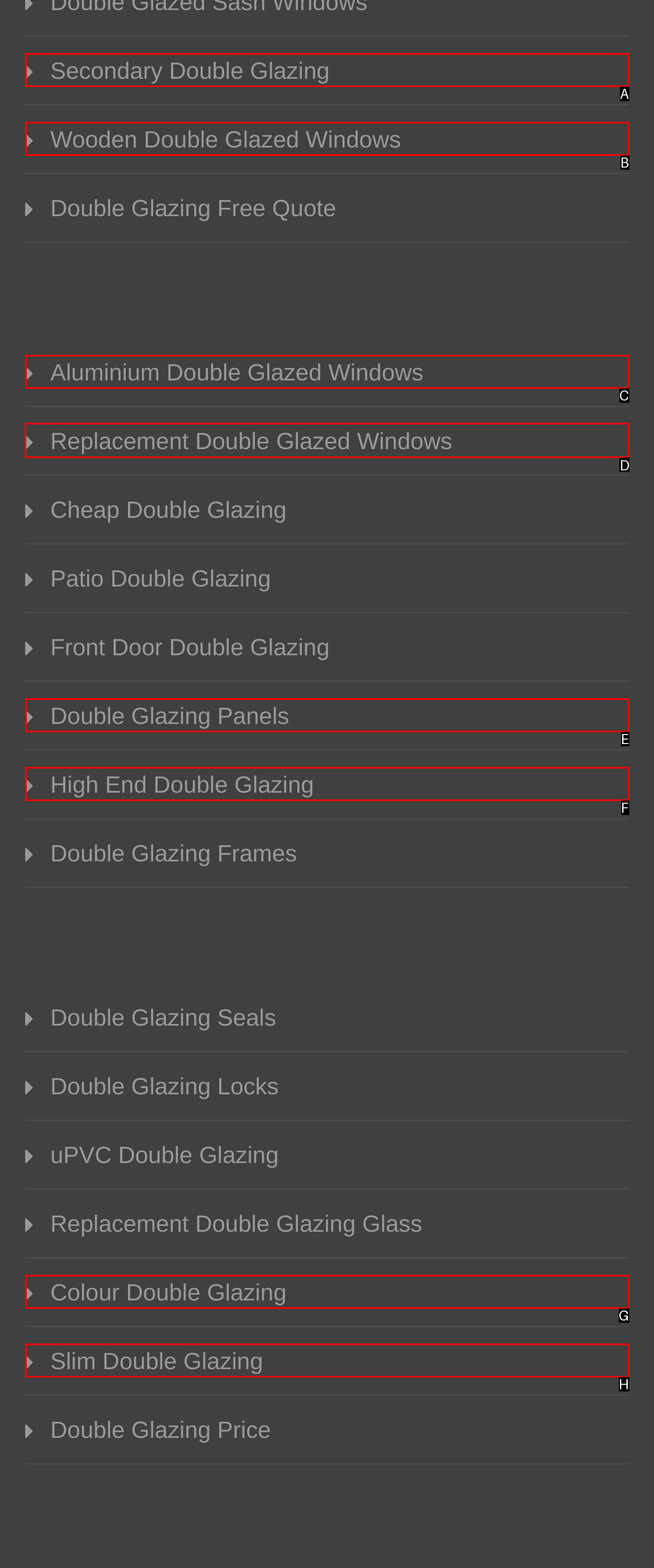Determine the letter of the element I should select to fulfill the following instruction: Click on Replacement Double Glazed Windows. Just provide the letter.

D